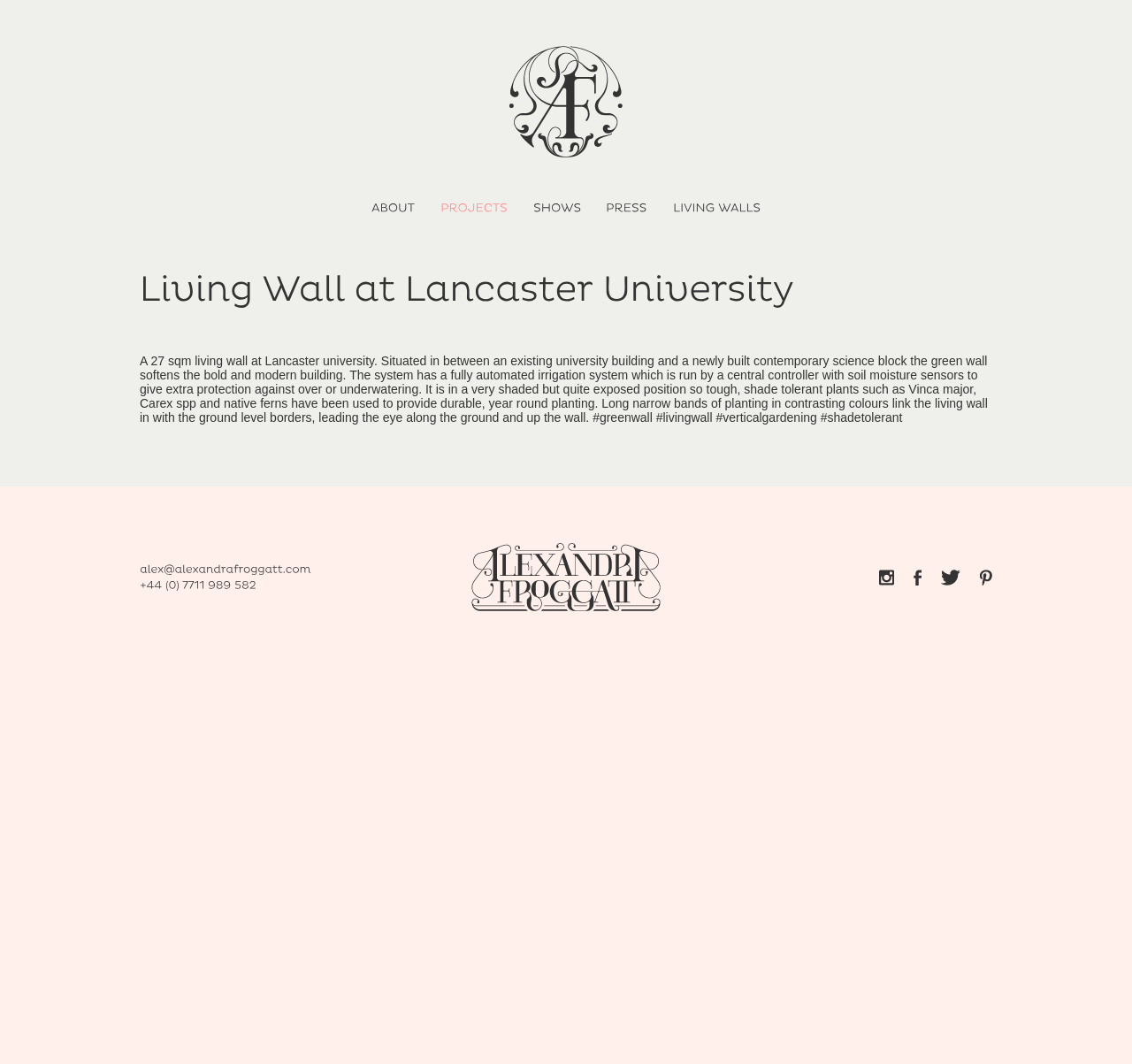What social media platforms are linked on the webpage?
Analyze the image and deliver a detailed answer to the question.

The webpage has links to four social media platforms, namely Pinterest, Twitter, Facebook, and Instagram, as indicated by the images and links at the bottom of the webpage.